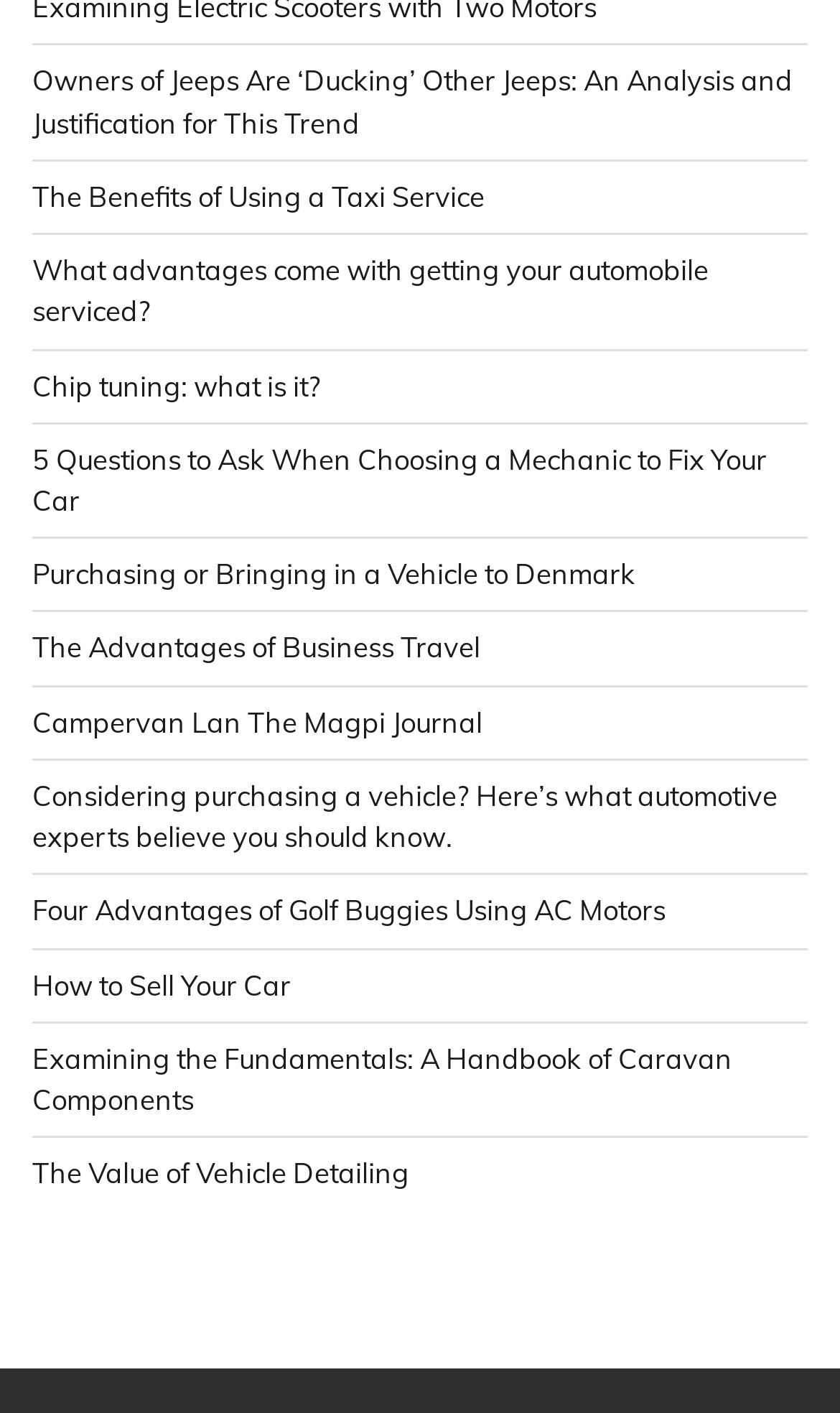Find the bounding box of the UI element described as: "The Value of Vehicle Detailing". The bounding box coordinates should be given as four float values between 0 and 1, i.e., [left, top, right, bottom].

[0.038, 0.818, 0.487, 0.842]